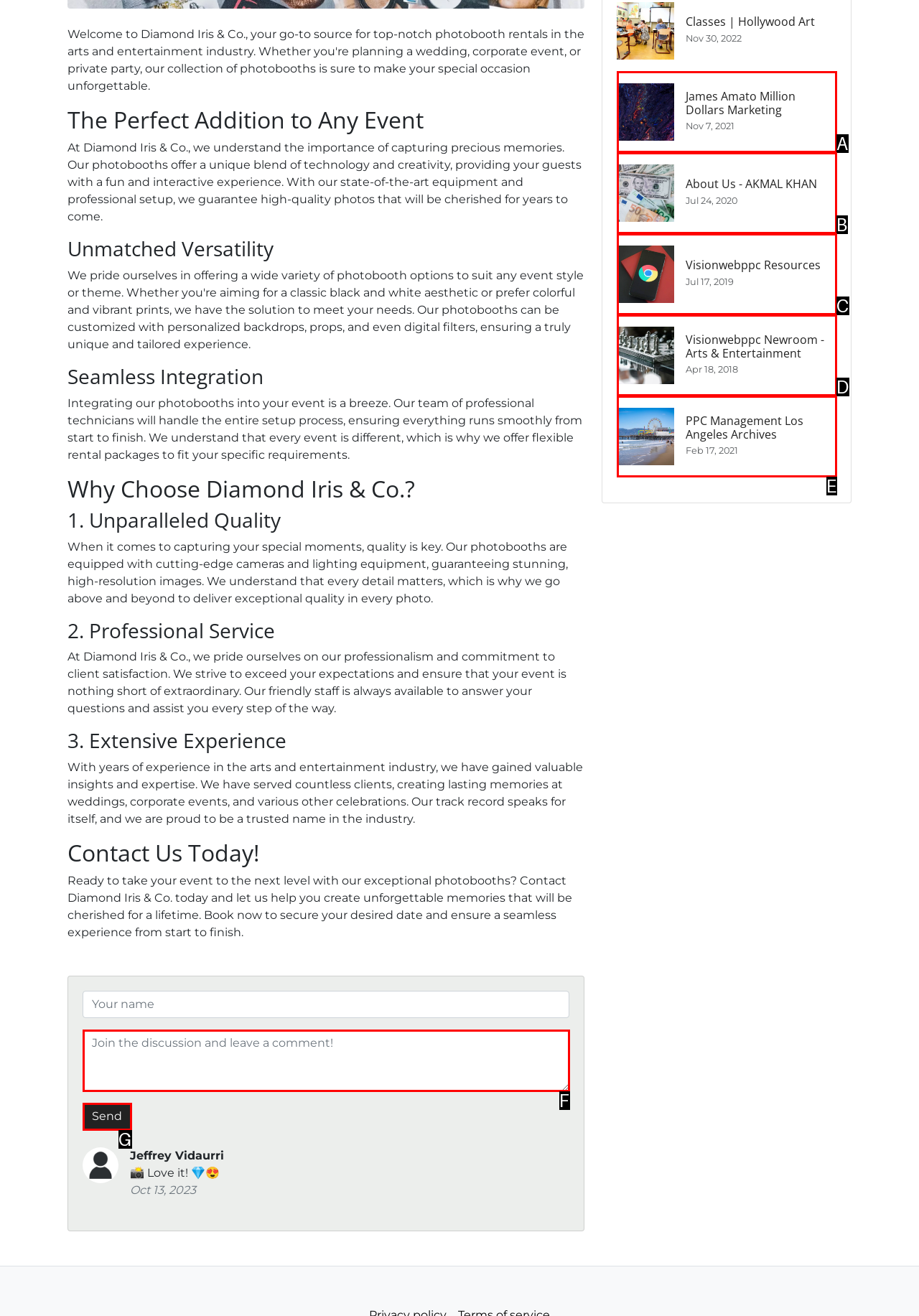Based on the description: Visionwebppc Resources Jul 17, 2019
Select the letter of the corresponding UI element from the choices provided.

C